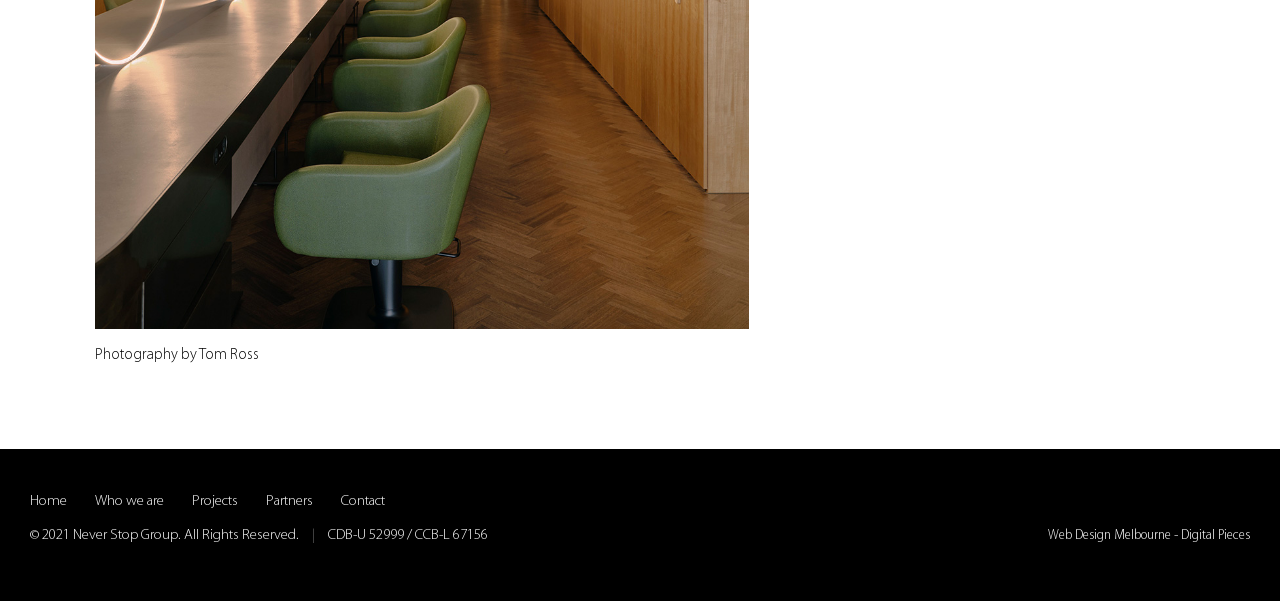What is the copyright year?
From the details in the image, answer the question comprehensively.

The copyright year is mentioned in the StaticText element '© 2021 Never Stop Group. All Rights Reserved.' at the bottom of the webpage, which indicates that the copyright year is 2021.